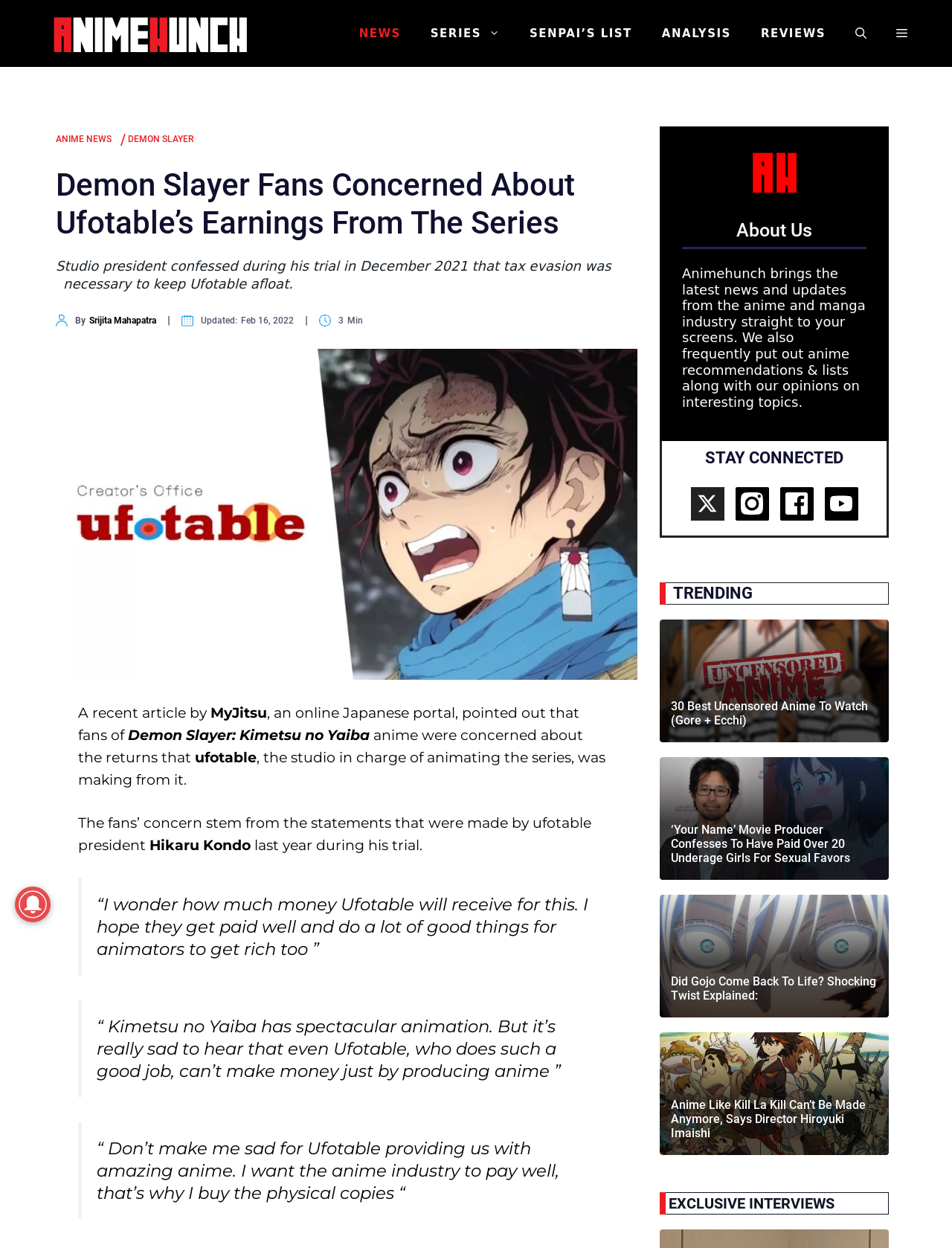Determine the bounding box coordinates of the section I need to click to execute the following instruction: "Visit the 'MY PATREON PAGE'". Provide the coordinates as four float numbers between 0 and 1, i.e., [left, top, right, bottom].

None